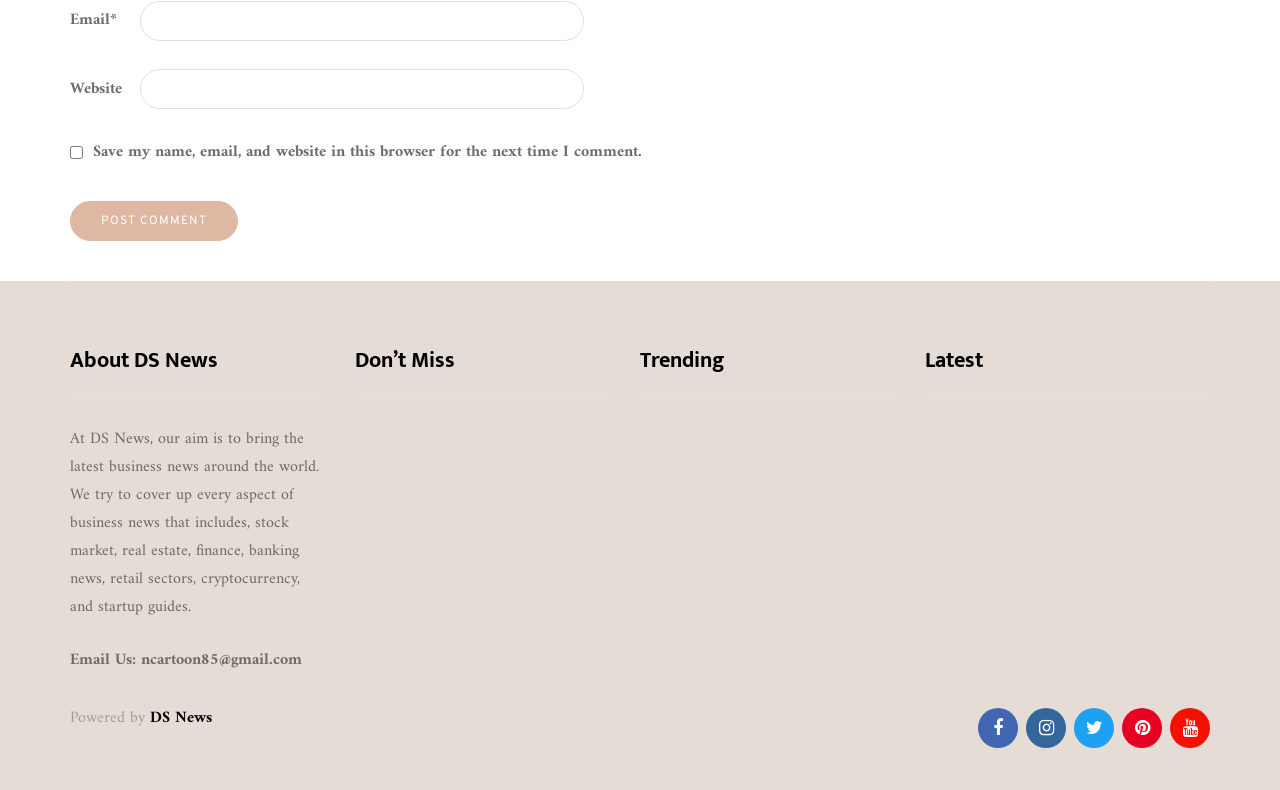Using the description: "Calendar", identify the bounding box of the corresponding UI element in the screenshot.

None